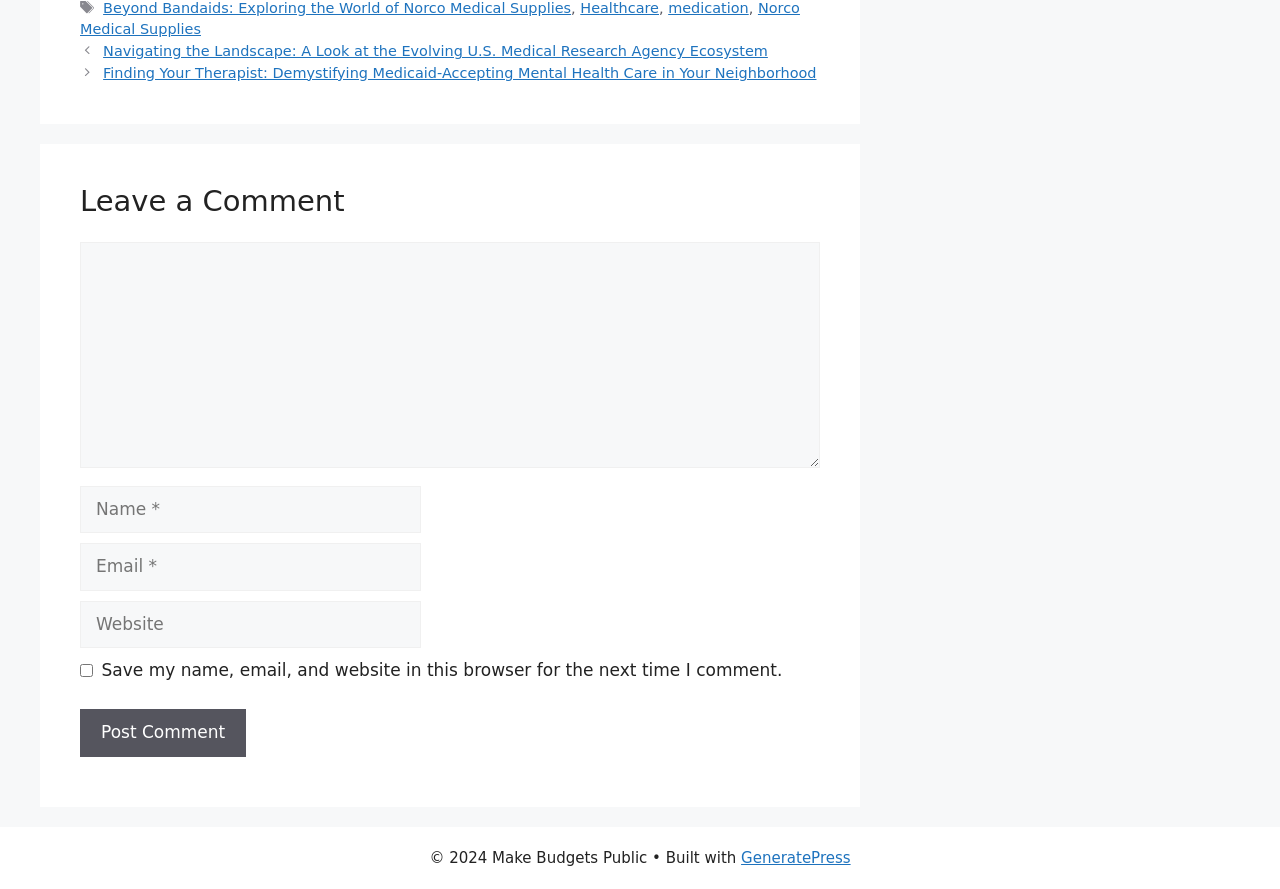Determine the bounding box coordinates of the clickable element to complete this instruction: "Visit the 'GeneratePress' website". Provide the coordinates in the format of four float numbers between 0 and 1, [left, top, right, bottom].

[0.579, 0.955, 0.665, 0.975]